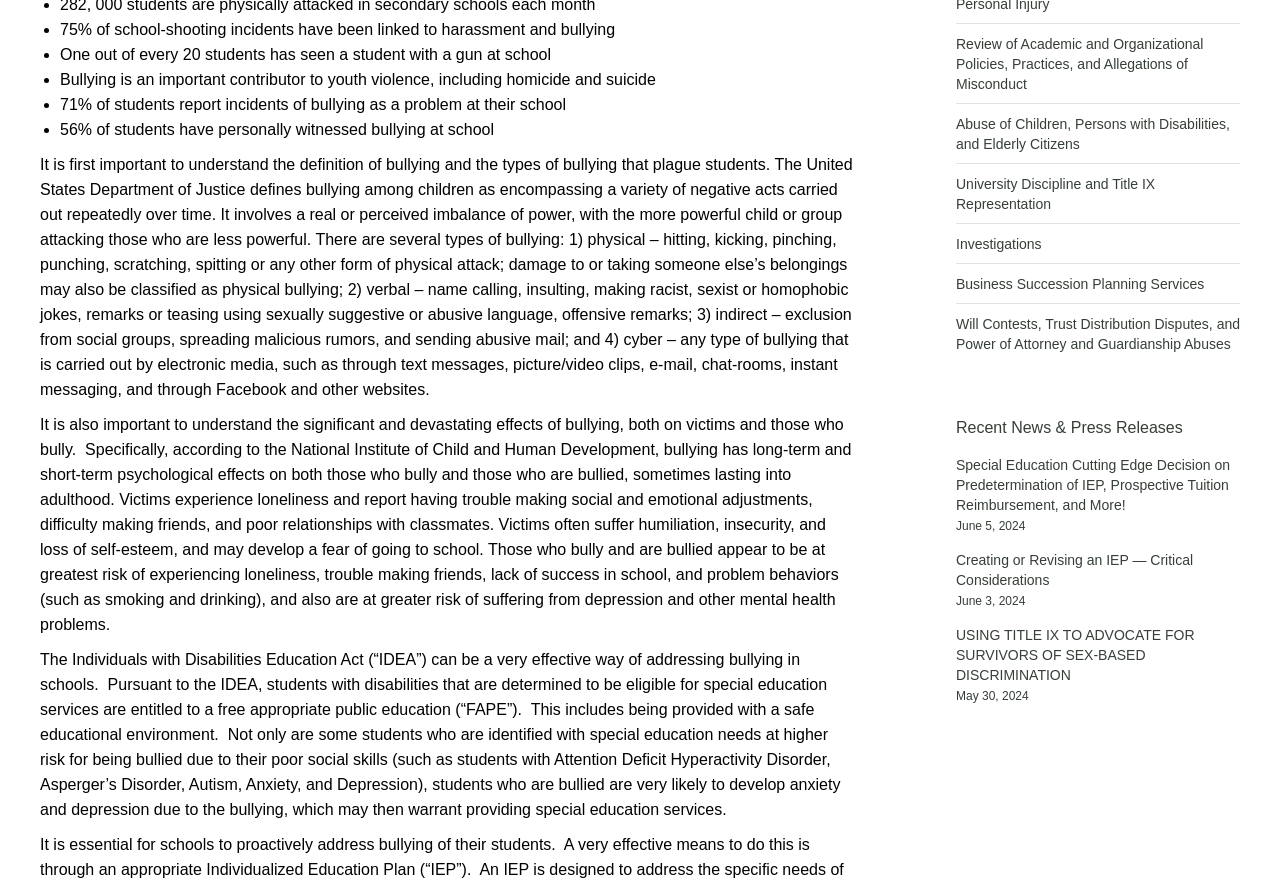Please determine the bounding box coordinates, formatted as (top-left x, top-left y, bottom-right x, bottom-right y), with all values as floating point numbers between 0 and 1. Identify the bounding box of the region described as: Business Succession Planning Services

[0.747, 0.309, 0.941, 0.331]